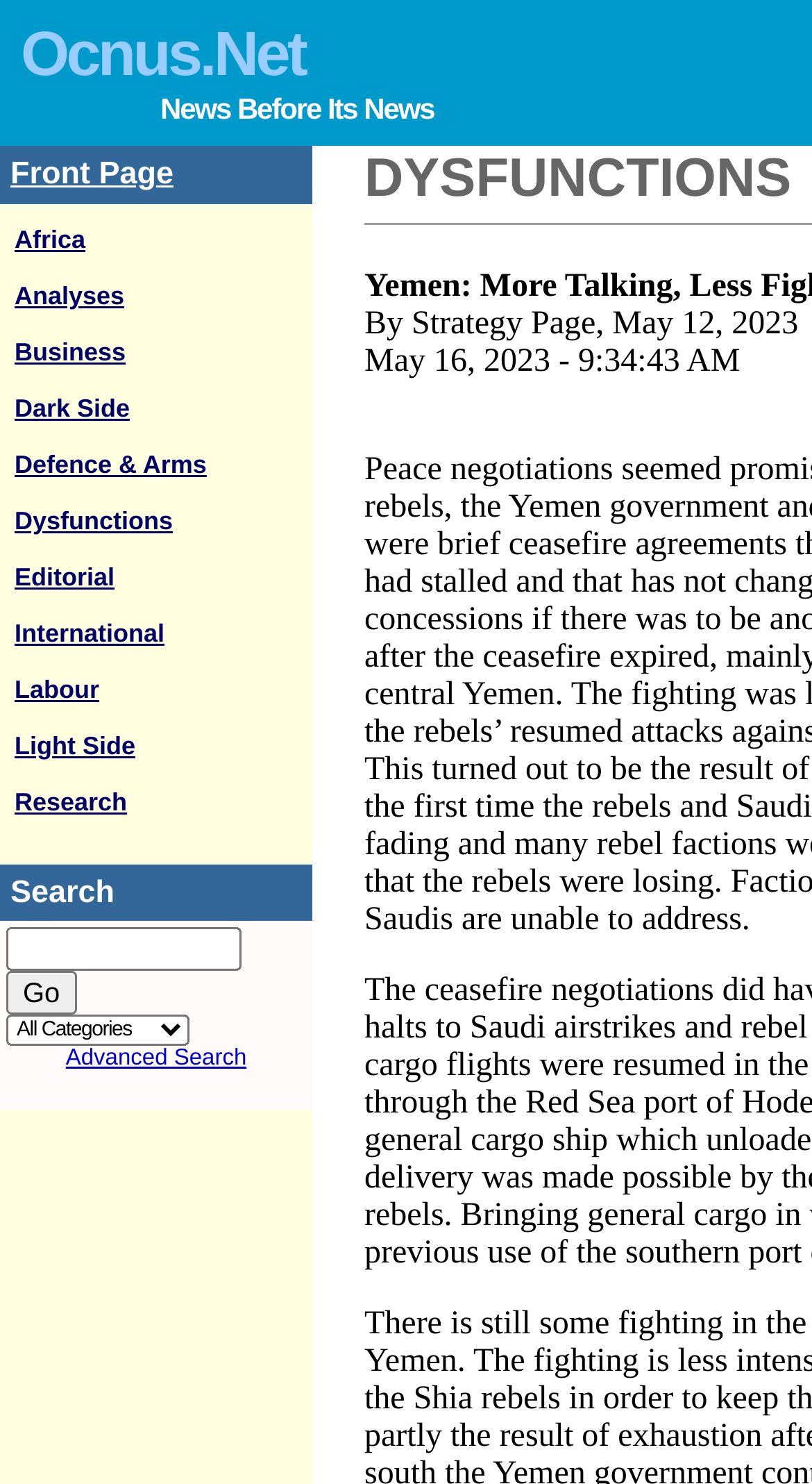Write an exhaustive caption that covers the webpage's main aspects.

The webpage has a header section at the top, which contains two rows of text. The first row has the text "Ocnus.Net" and the second row has the text "News Before Its News". 

Below the header section, there is a table with a single column that spans the entire width of the page. The table has multiple rows, each containing a link to a different category. The categories are listed in alphabetical order, starting from "Africa" and ending at "Research". Each category link is preceded by a small amount of whitespace, and the links are evenly spaced vertically. 

To the right of the category table, there is a section with a single link labeled "Front Page". This section is positioned above the category table. 

There are no images on the page. The overall layout is simple and easy to navigate, with a clear hierarchy of elements.